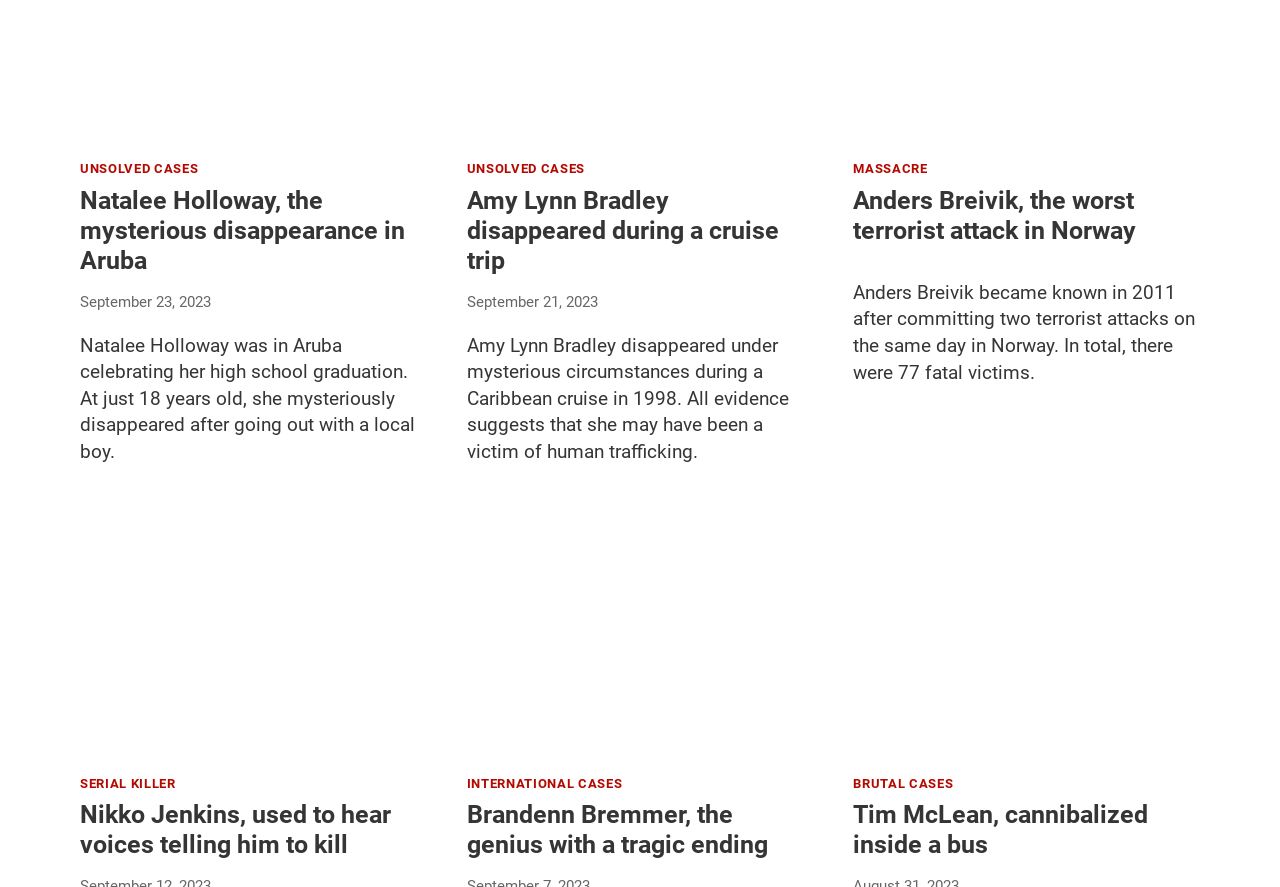Provide the bounding box for the UI element matching this description: "parent_node: INTERNATIONAL CASES".

[0.365, 0.591, 0.635, 0.852]